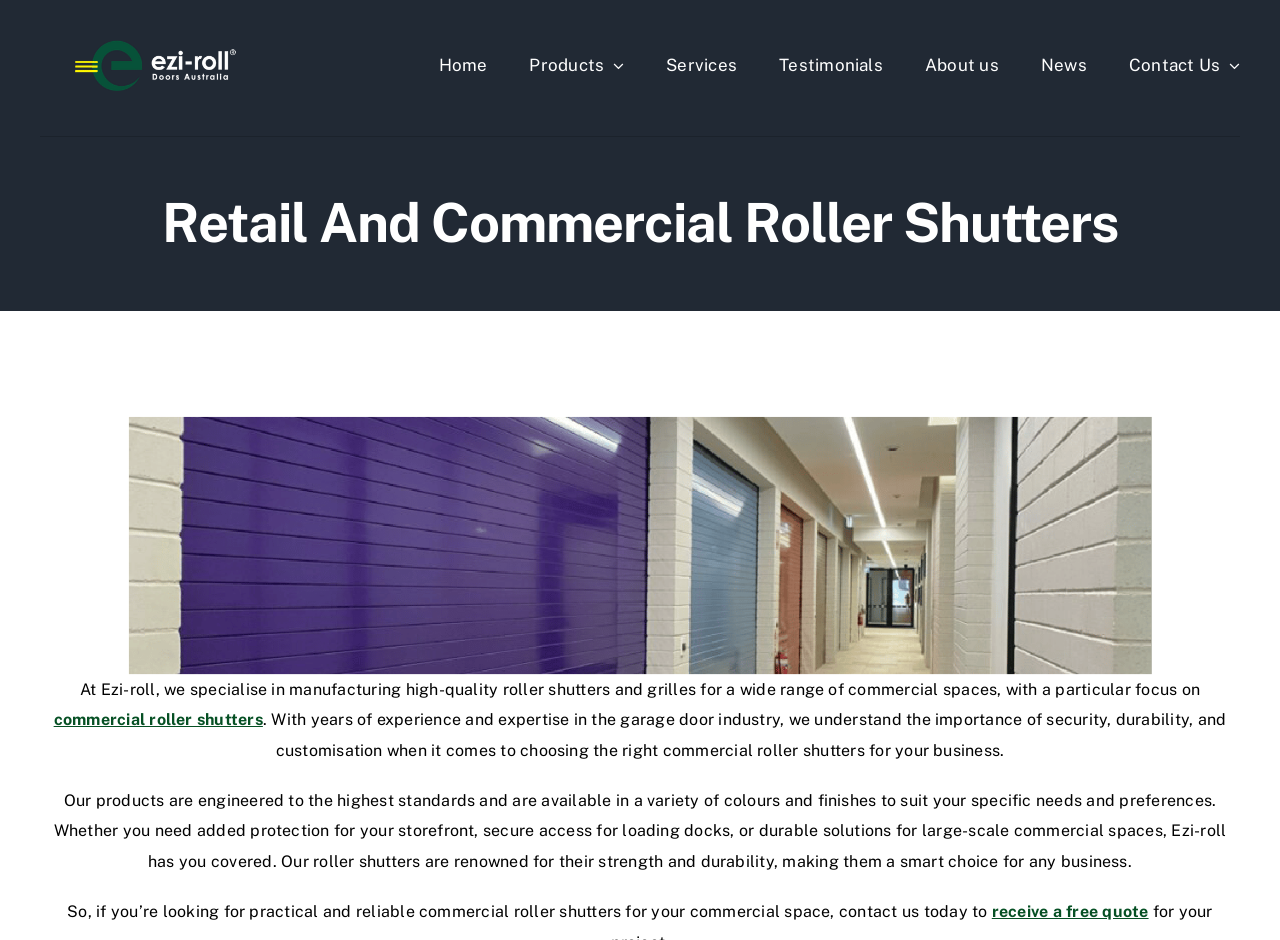Give a short answer to this question using one word or a phrase:
What is the purpose of Ezi-roll's products?

Security and durability